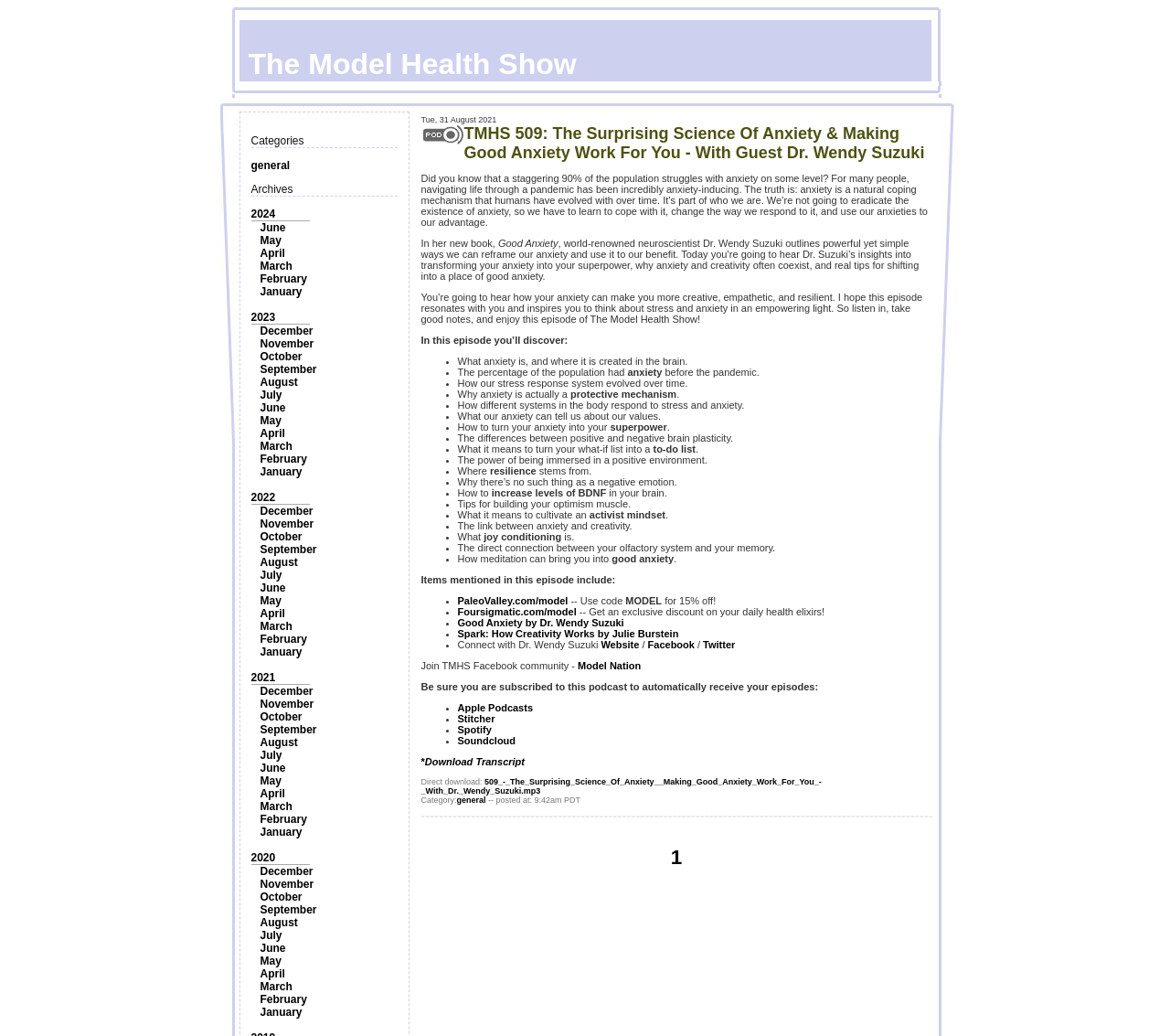Look at the image and answer the question in detail:
What is the topic of the podcast episode?

By analyzing the text content of the webpage, I found that the podcast episode is discussing anxiety, its effects, and how to cope with it. The text mentions '90% of the population struggles with anxiety on some level' and 'transforming your anxiety into your superpower'.